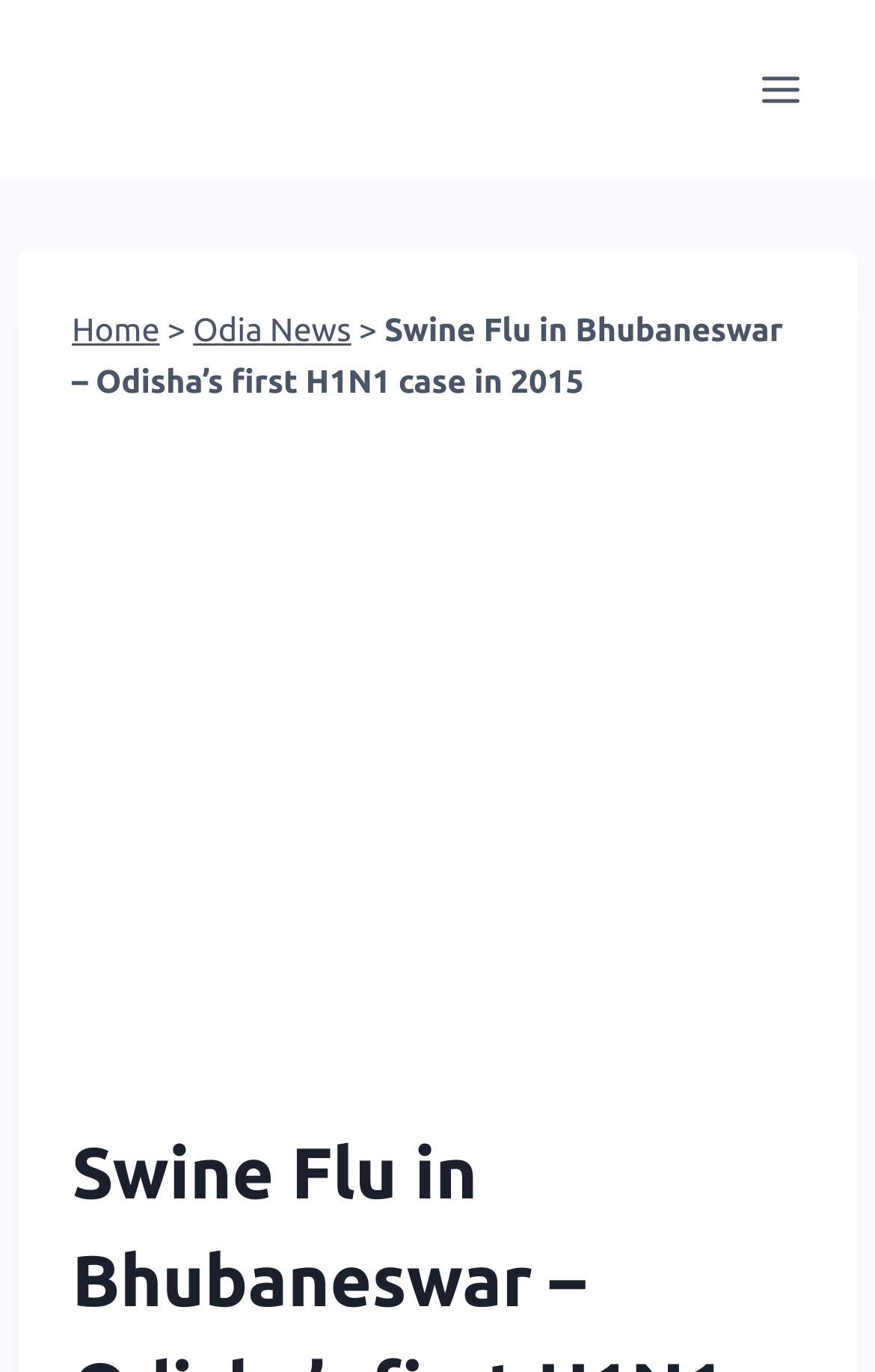What is the first menu item?
Please respond to the question with a detailed and informative answer.

When the 'Open menu' button is expanded, the first menu item is 'Home', which is a link located at the top of the menu.